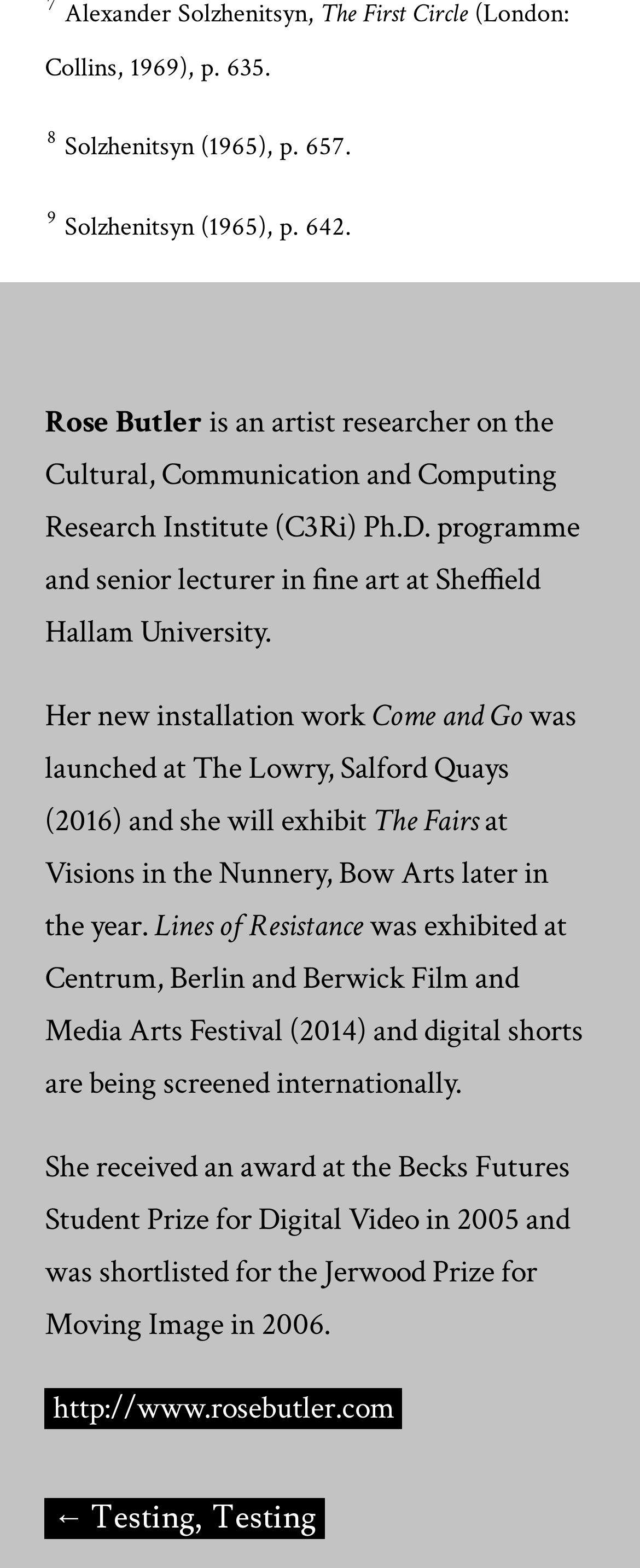What is the name of the artist researcher?
Using the information from the image, give a concise answer in one word or a short phrase.

Rose Butler